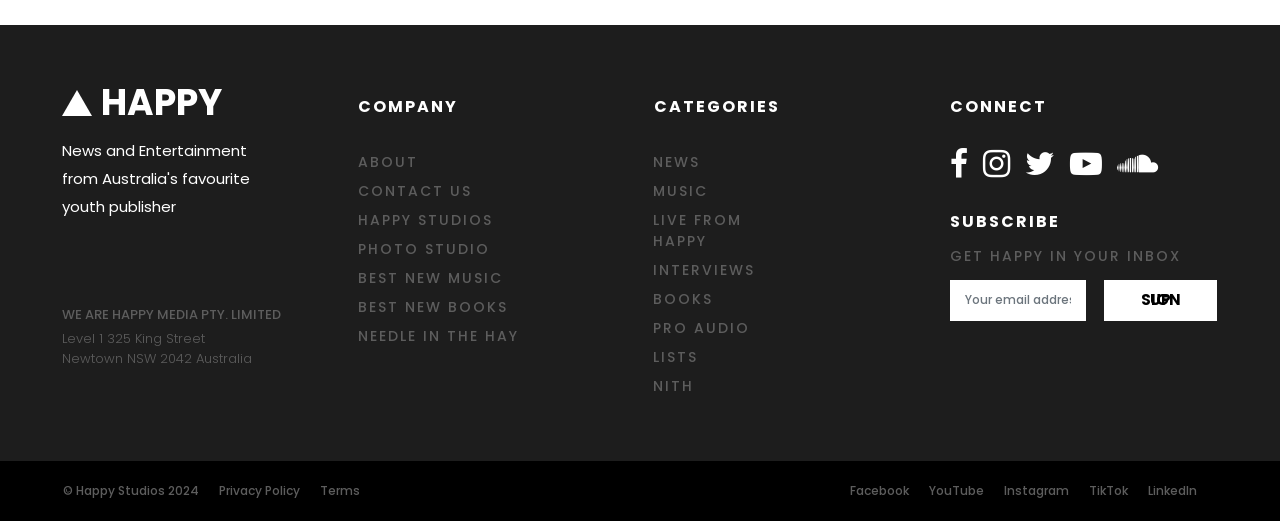Bounding box coordinates should be provided in the format (top-left x, top-left y, bottom-right x, bottom-right y) with all values between 0 and 1. Identify the bounding box for this UI element: HAPPY

[0.048, 0.164, 0.173, 0.233]